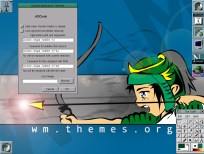What is the website displayed at the bottom of the image?
Use the screenshot to answer the question with a single word or phrase.

wm.themes.org